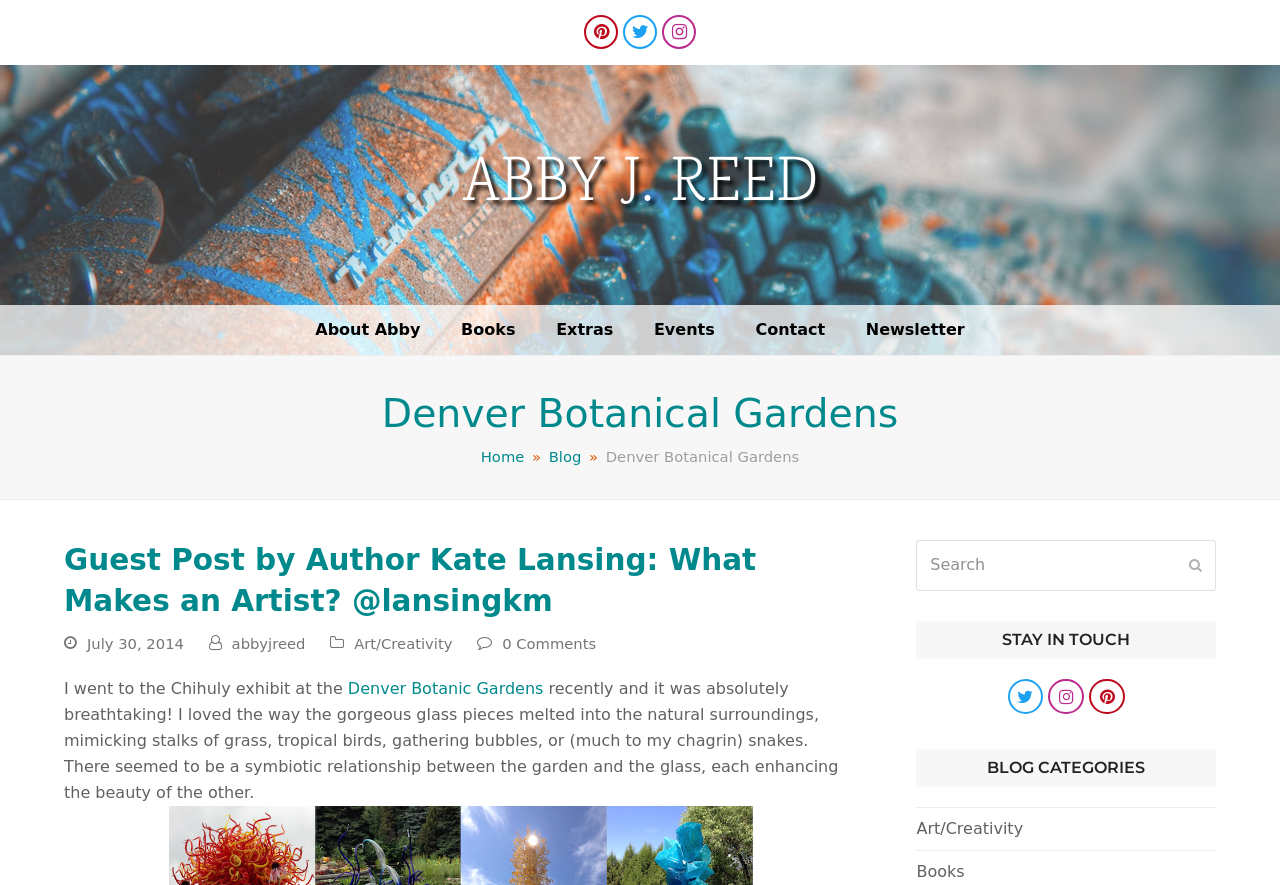What is the title of the latest article?
Using the details shown in the screenshot, provide a comprehensive answer to the question.

The title of the latest article can be found in the heading element with bounding box coordinates [0.05, 0.61, 0.671, 0.702]. It is a guest post by author Kate Lansing and the title is 'What Makes an Artist?'.